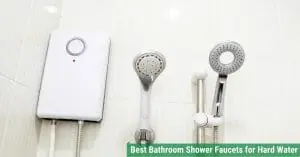Provide your answer in a single word or phrase: 
What is the primary focus of the content?

Selecting faucets for hard water